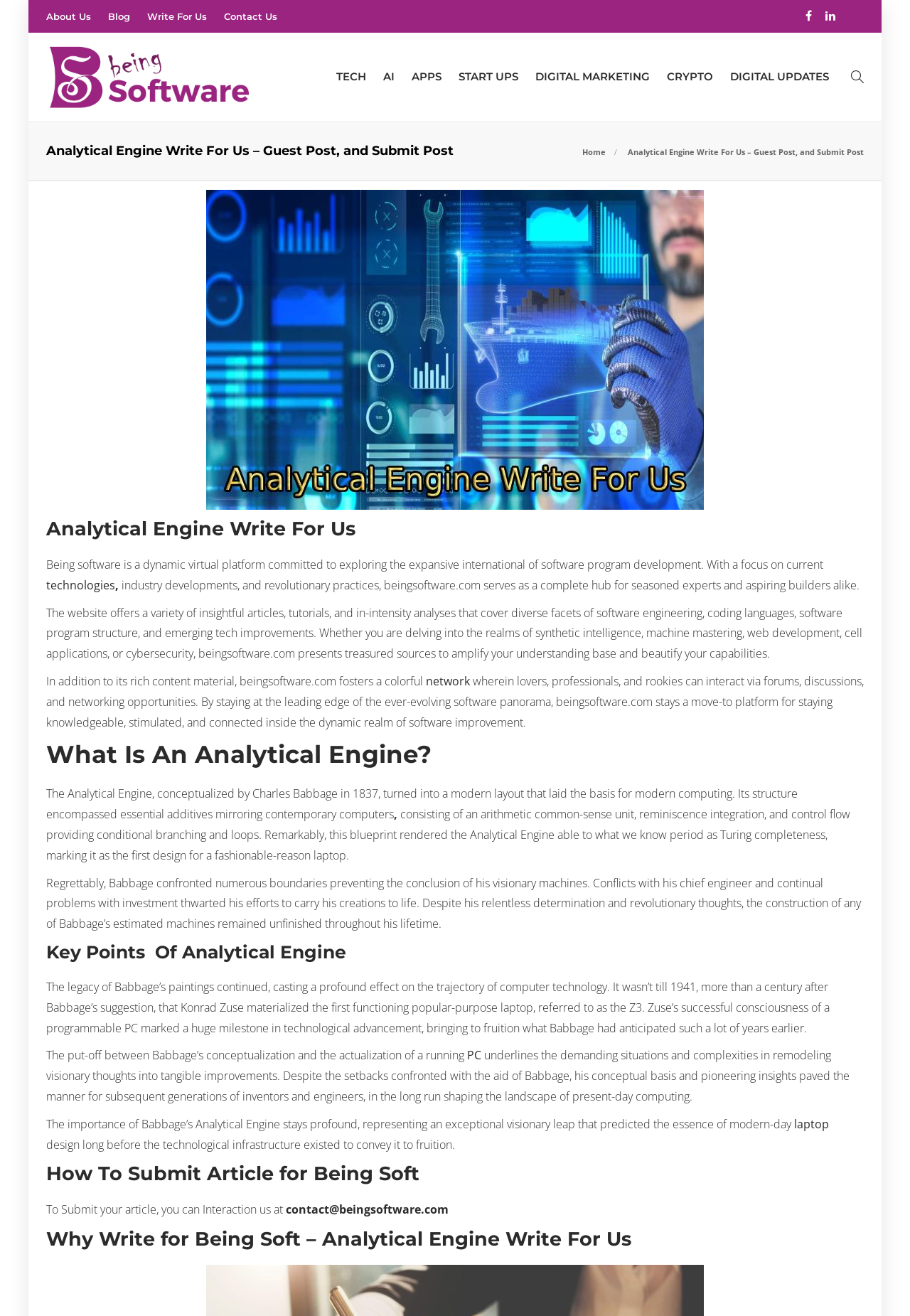Predict the bounding box coordinates of the area that should be clicked to accomplish the following instruction: "Click on the 'Contact Us' link". The bounding box coordinates should consist of four float numbers between 0 and 1, i.e., [left, top, right, bottom].

[0.246, 0.002, 0.305, 0.023]